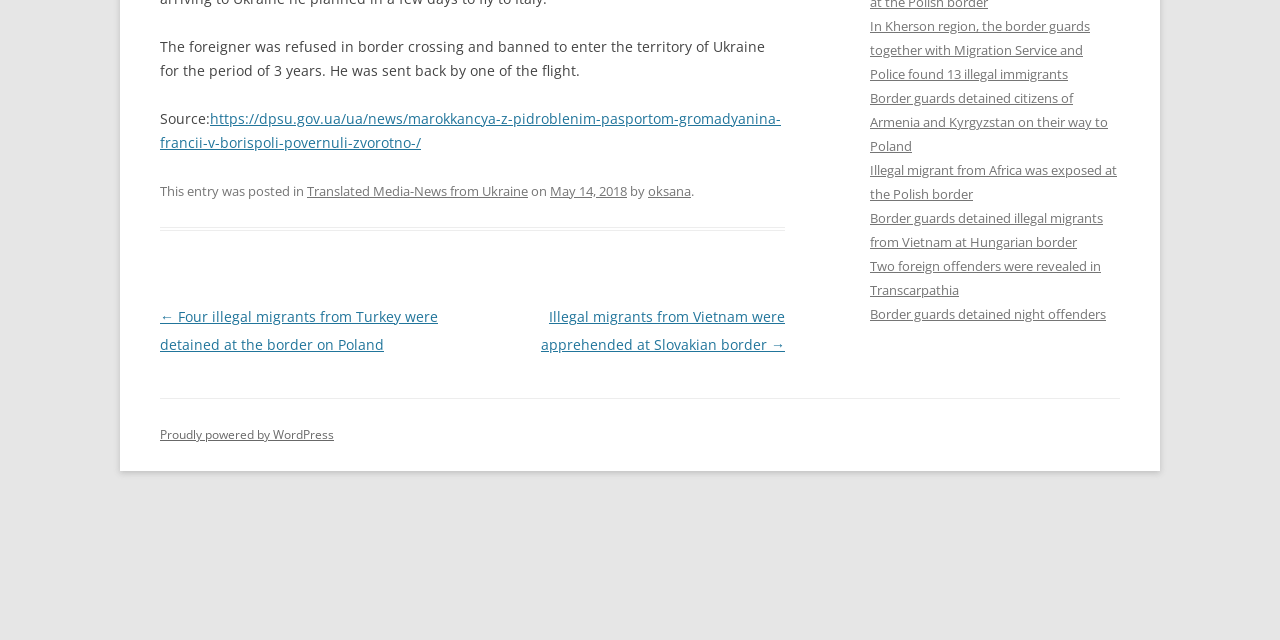Determine the bounding box coordinates for the HTML element described here: "Translated Media-News from Ukraine".

[0.24, 0.284, 0.412, 0.313]